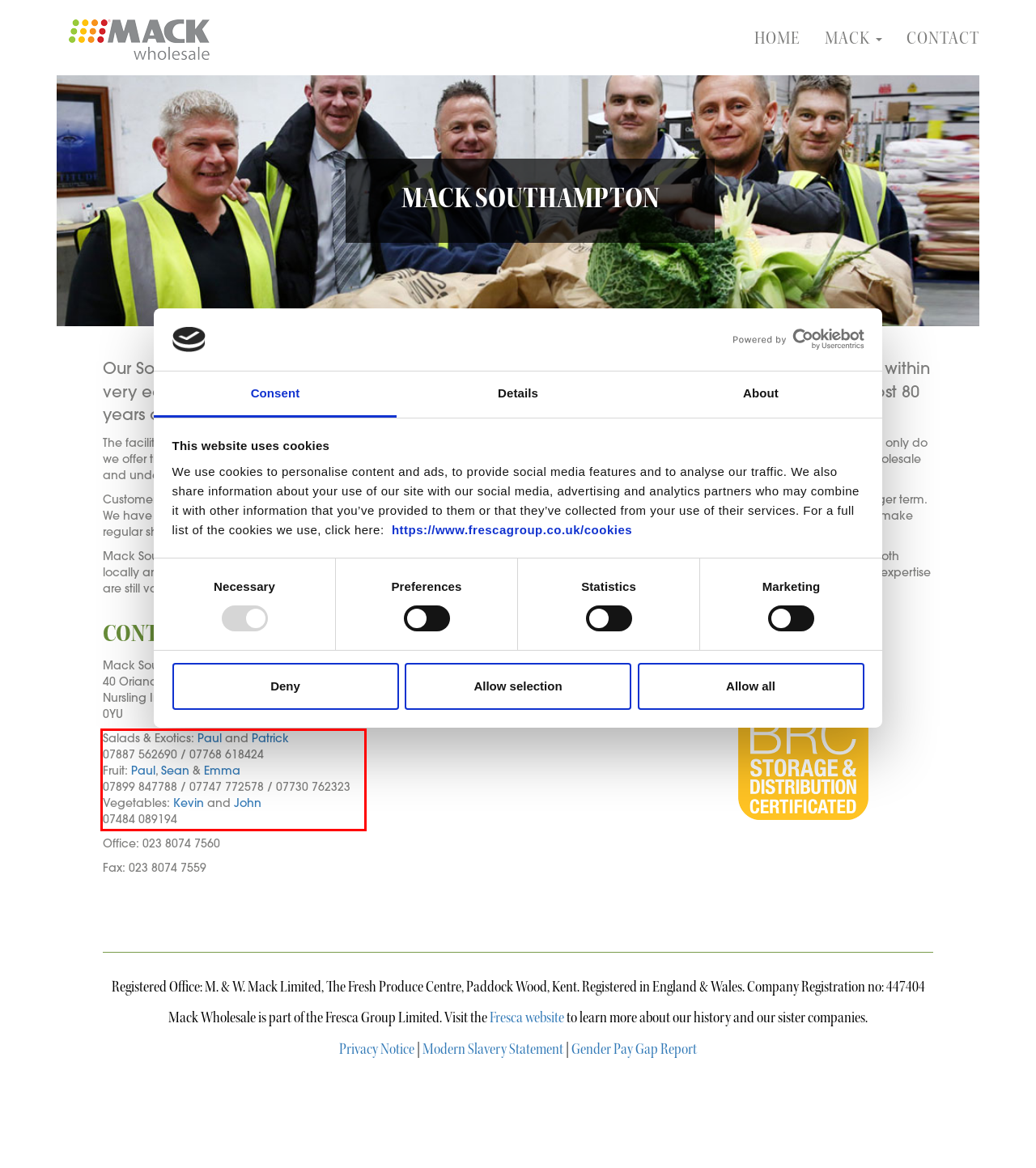From the given screenshot of a webpage, identify the red bounding box and extract the text content within it.

Salads & Exotics: Paul and Patrick 07887 562690 / 07768 618424 Fruit: Paul, Sean & Emma 07899 847788 / 07747 772578 / 07730 762323 Vegetables: Kevin and John 07484 089194